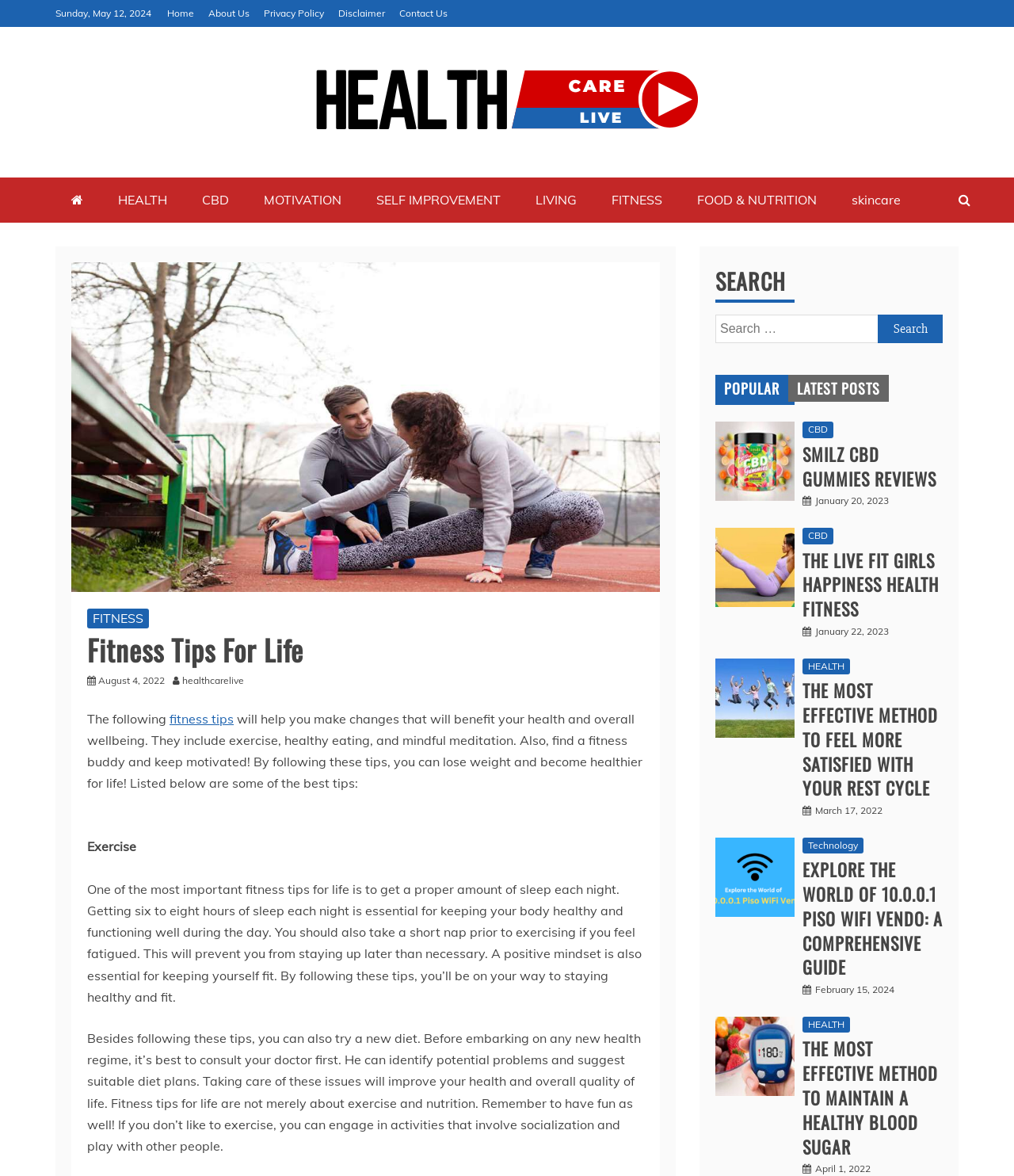What is the date of the latest post?
Can you provide a detailed and comprehensive answer to the question?

I found the latest post by looking at the list of posts on the webpage. The first post has a date of January 20, 2023, which is the latest date among all the posts.